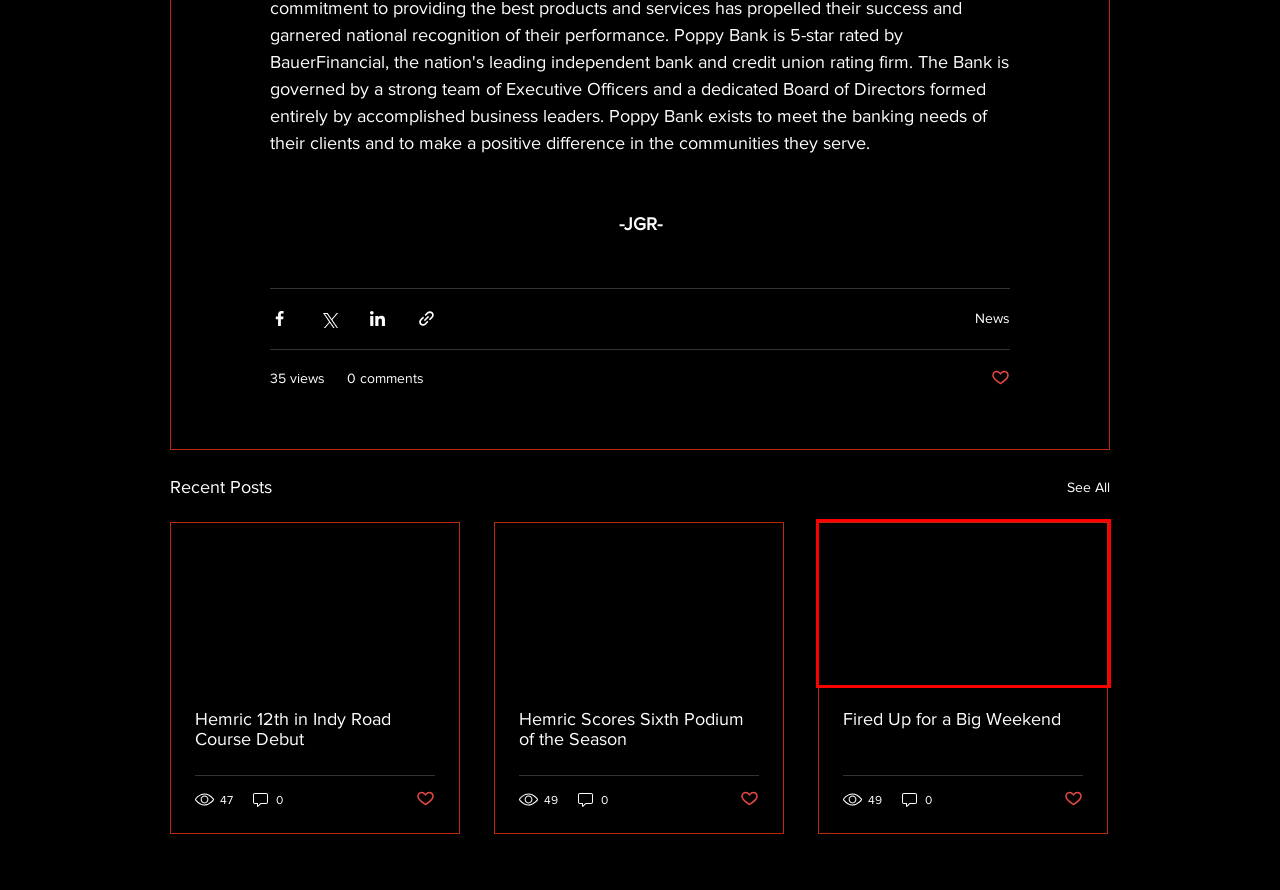Review the webpage screenshot provided, noting the red bounding box around a UI element. Choose the description that best matches the new webpage after clicking the element within the bounding box. The following are the options:
A. Daniel Hemric
B. Fired Up for a Big Weekend
C. RV SHARE | Daniel Hemric
D. Hemric 12th in Indy Road Course Debut
E. NASCAR driver | Daniel Hemric
F. Your Community
G. Hemric Scores Sixth Podium of the Season
H. News

B